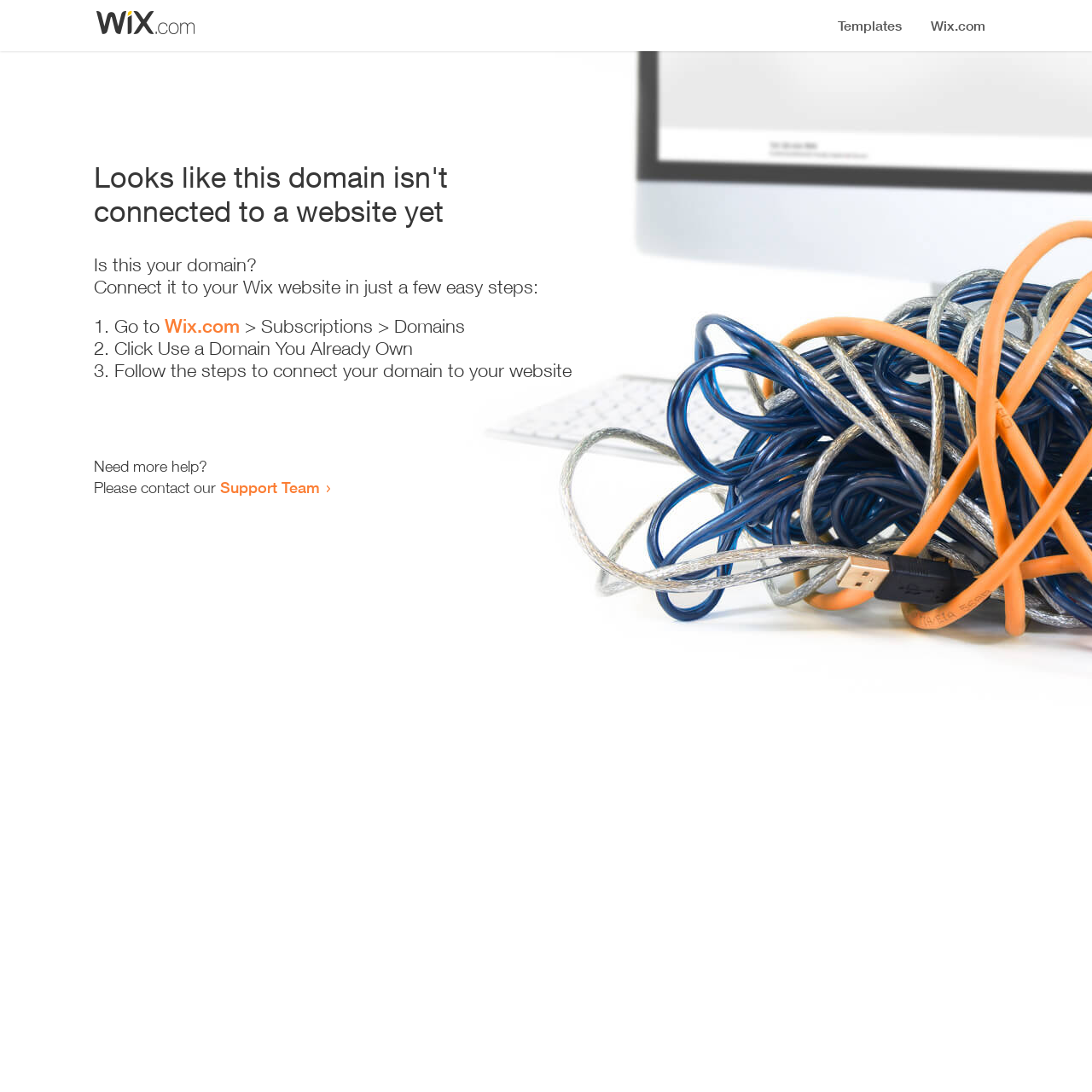Determine the bounding box for the described HTML element: "Wix.com". Ensure the coordinates are four float numbers between 0 and 1 in the format [left, top, right, bottom].

[0.151, 0.288, 0.22, 0.309]